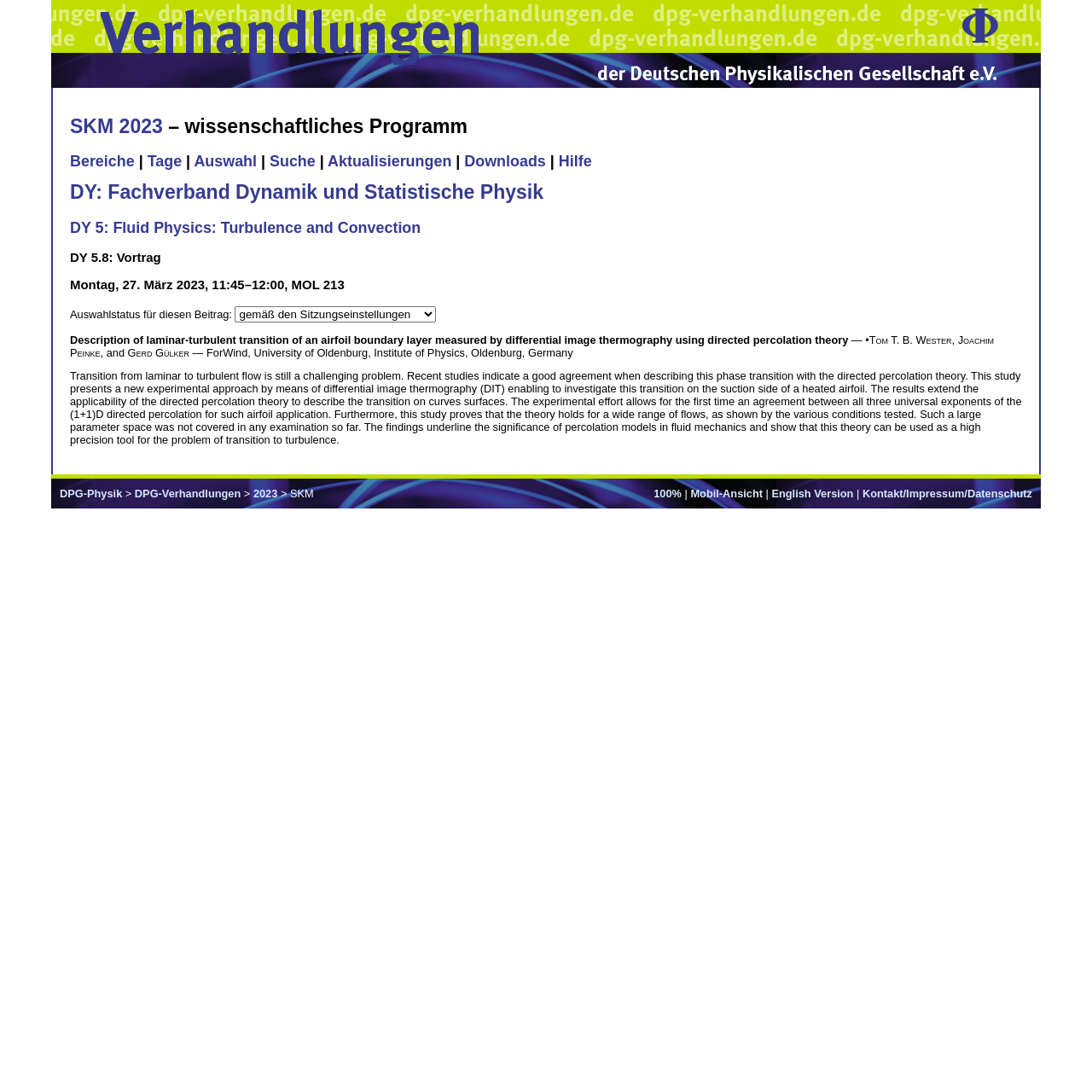Who is the author of the presentation?
Look at the image and respond with a single word or a short phrase.

Tom T. B. Wester, Joachim Peinke, and Gerd Gülker